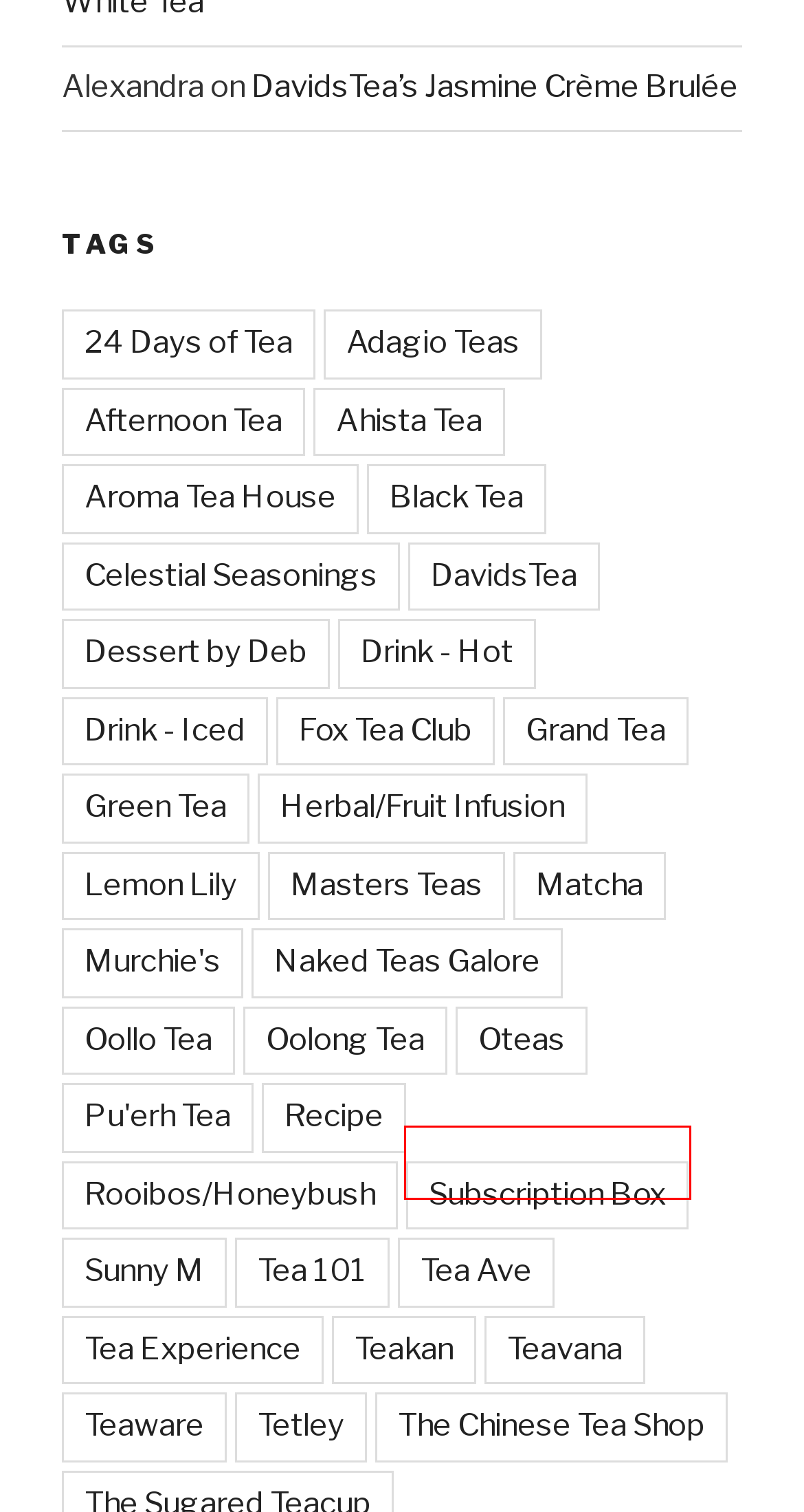Given a screenshot of a webpage with a red bounding box around an element, choose the most appropriate webpage description for the new page displayed after clicking the element within the bounding box. Here are the candidates:
A. Sunny M – One More Steep
B. Lemon Lily – One More Steep
C. Drink – Hot – One More Steep
D. Subscription Box – One More Steep
E. Adagio Teas – One More Steep
F. Afternoon Tea – One More Steep
G. Pu’erh Tea – One More Steep
H. Ahista Tea – One More Steep

D